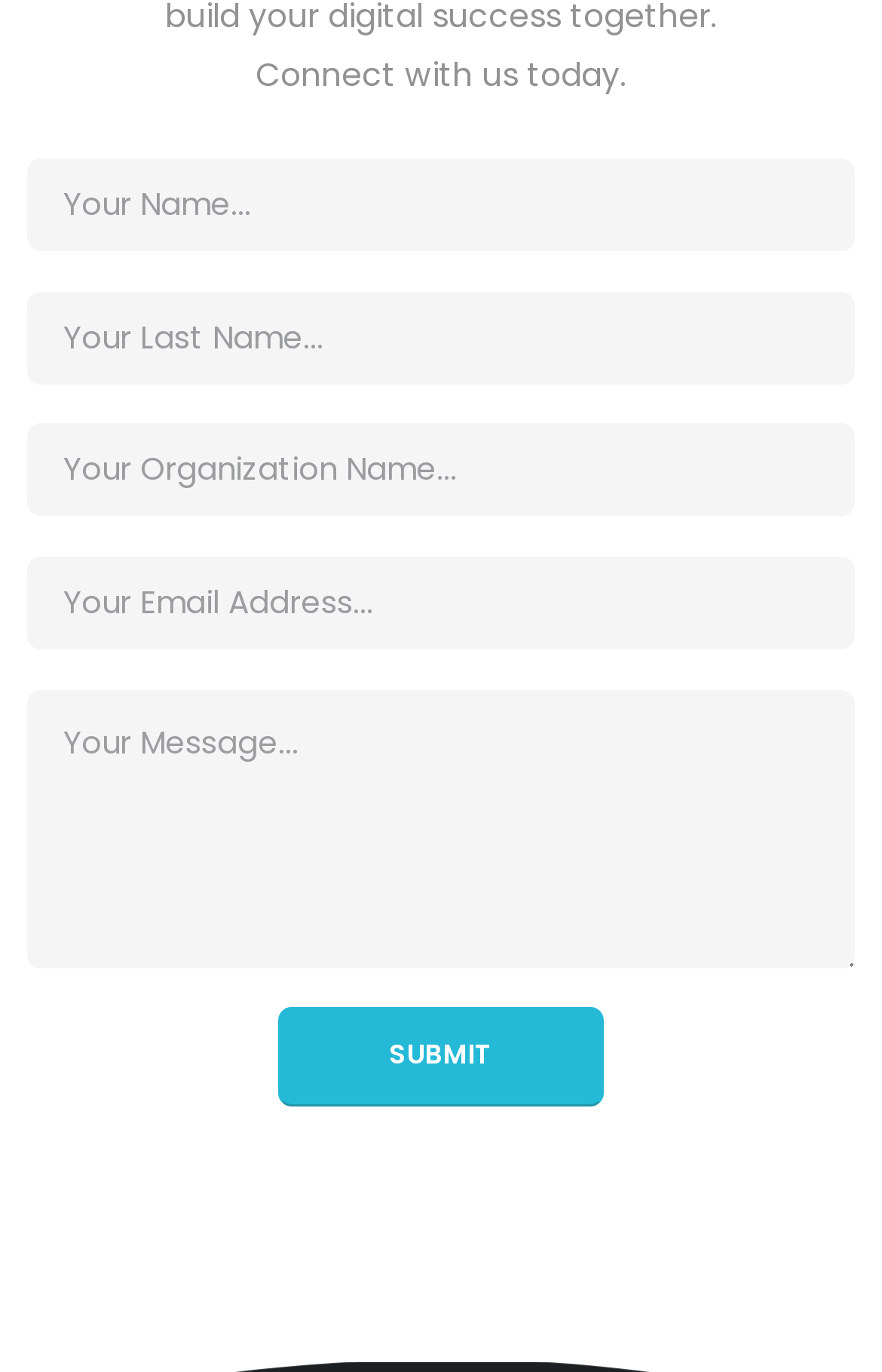Answer the question briefly using a single word or phrase: 
What is the position of the button?

Bottom